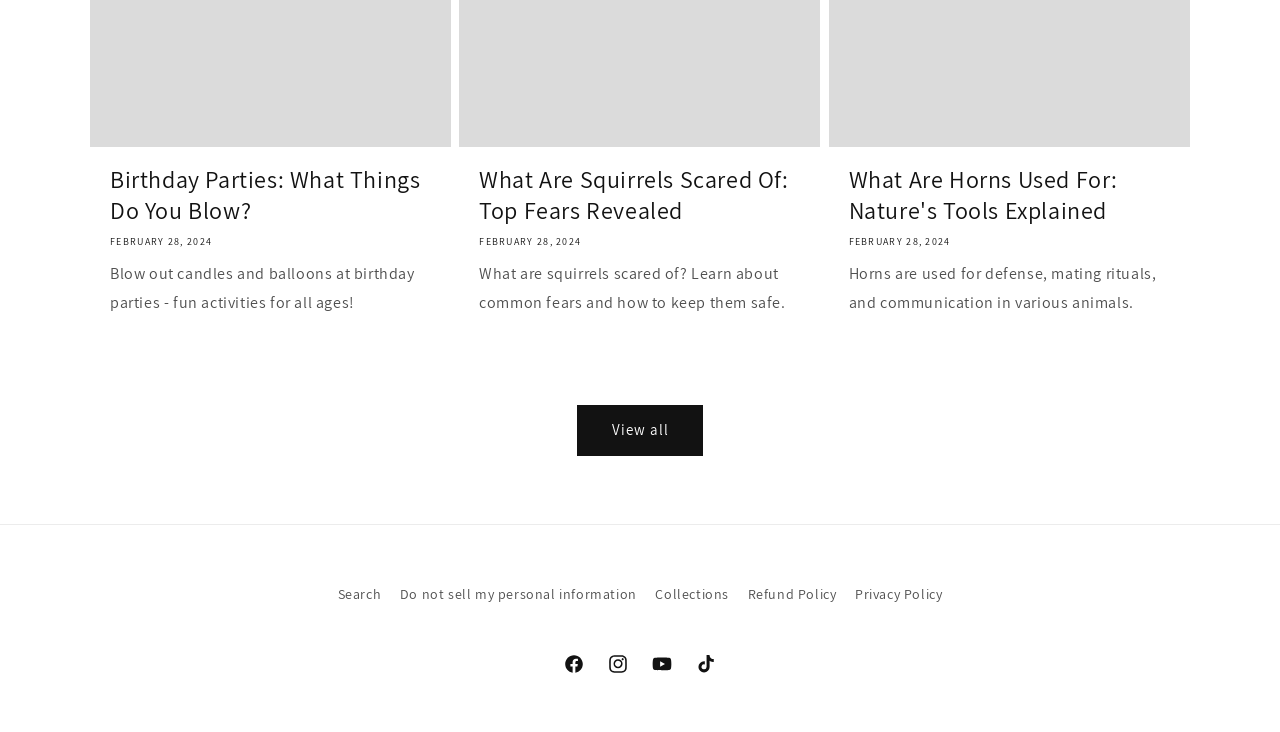Use the details in the image to answer the question thoroughly: 
How many blog posts are displayed on the webpage?

I counted the number of heading elements, each of which represents a blog post. There are three heading elements, which suggests that there are three blog posts displayed on the webpage.